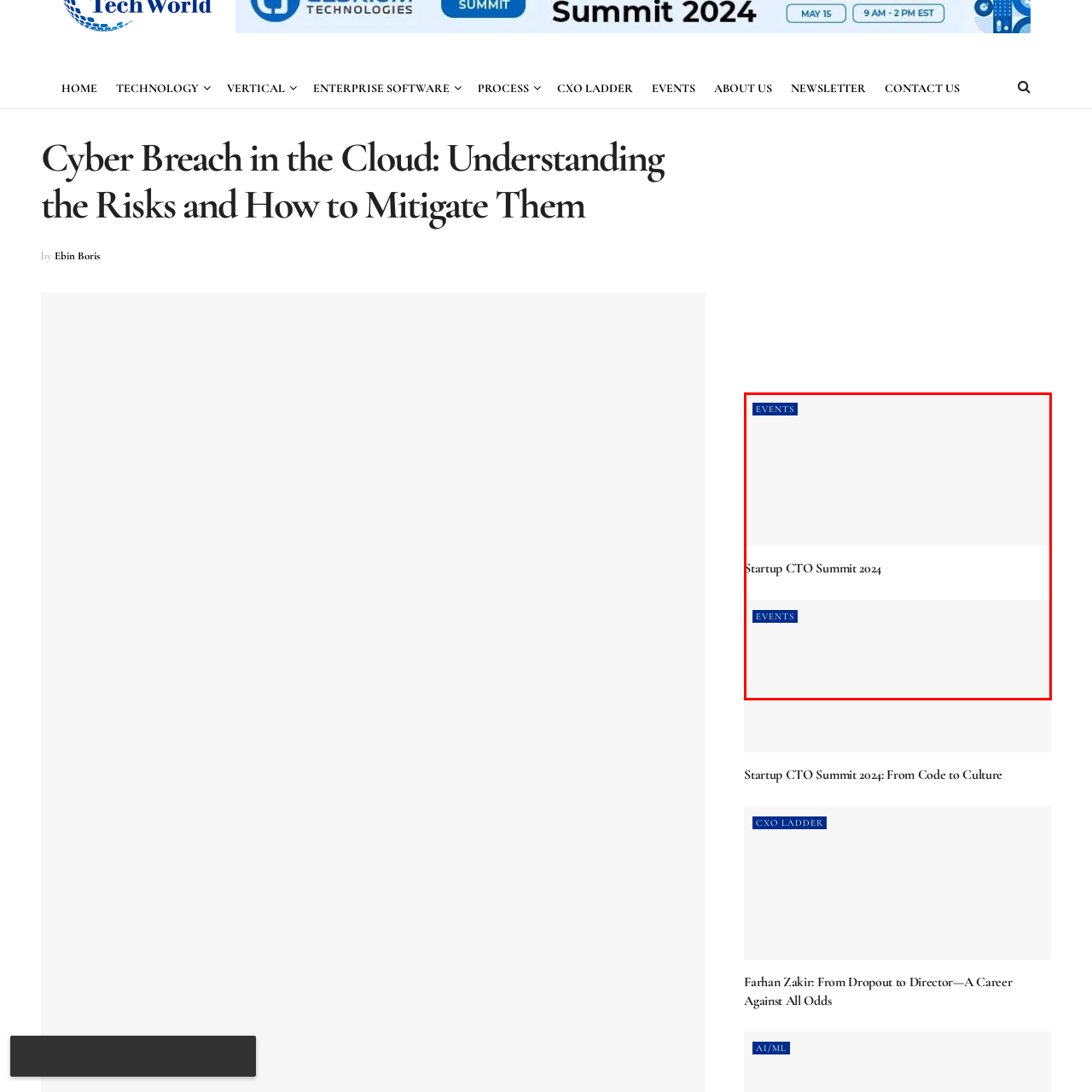Elaborate on all the details and elements present in the red-outlined area of the image.

The image highlights the "Startup CTO Summit 2024," an anticipated event designed to gather Chief Technology Officers and industry leaders to discuss innovative trends and practices in technology and entrepreneurship. Above the event title, a navigation link for "EVENTS" is clearly visible, suggesting a focus on notable upcoming gatherings. The design maintains a clean and professional aesthetic, aligning with the event's mission to foster collaboration and knowledge-sharing among technology executives. This summit promises to be a pivotal opportunity for networking and learning in the rapidly evolving tech landscape.